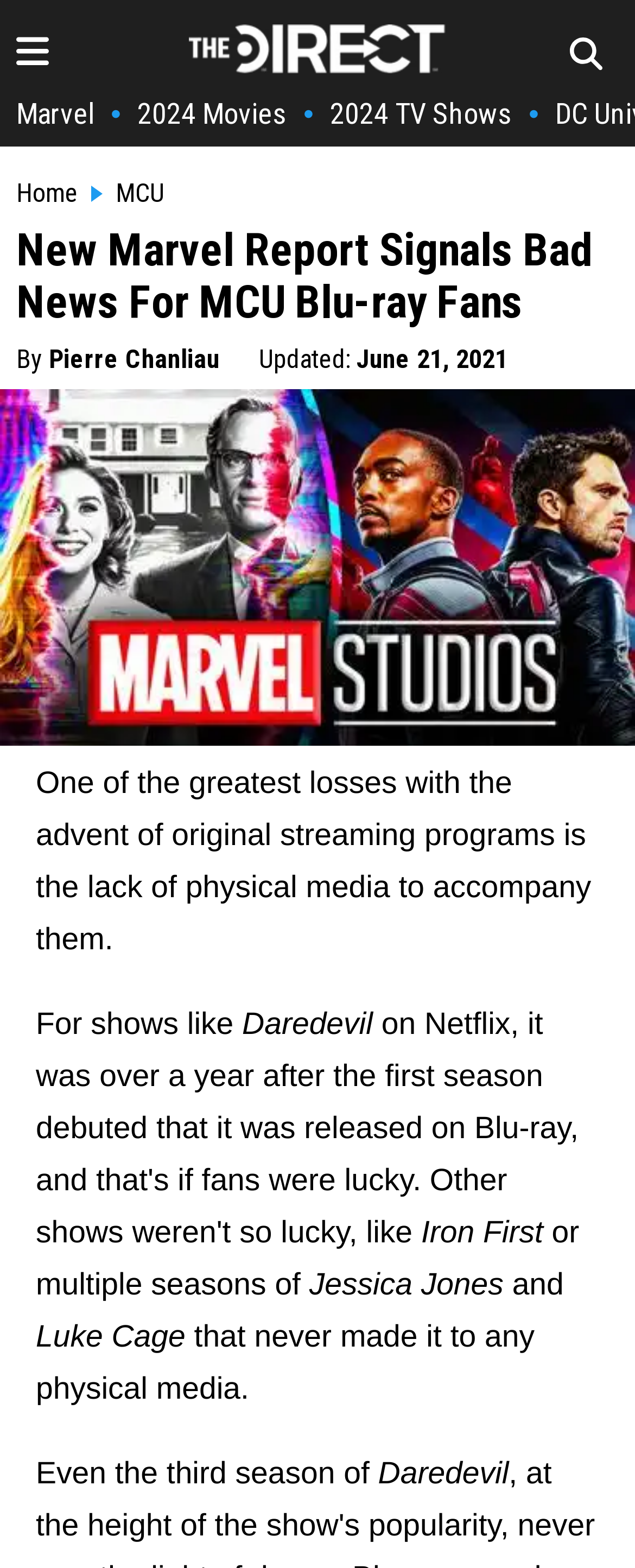Provide a one-word or short-phrase response to the question:
What is the topic of the article?

MCU Blu-ray